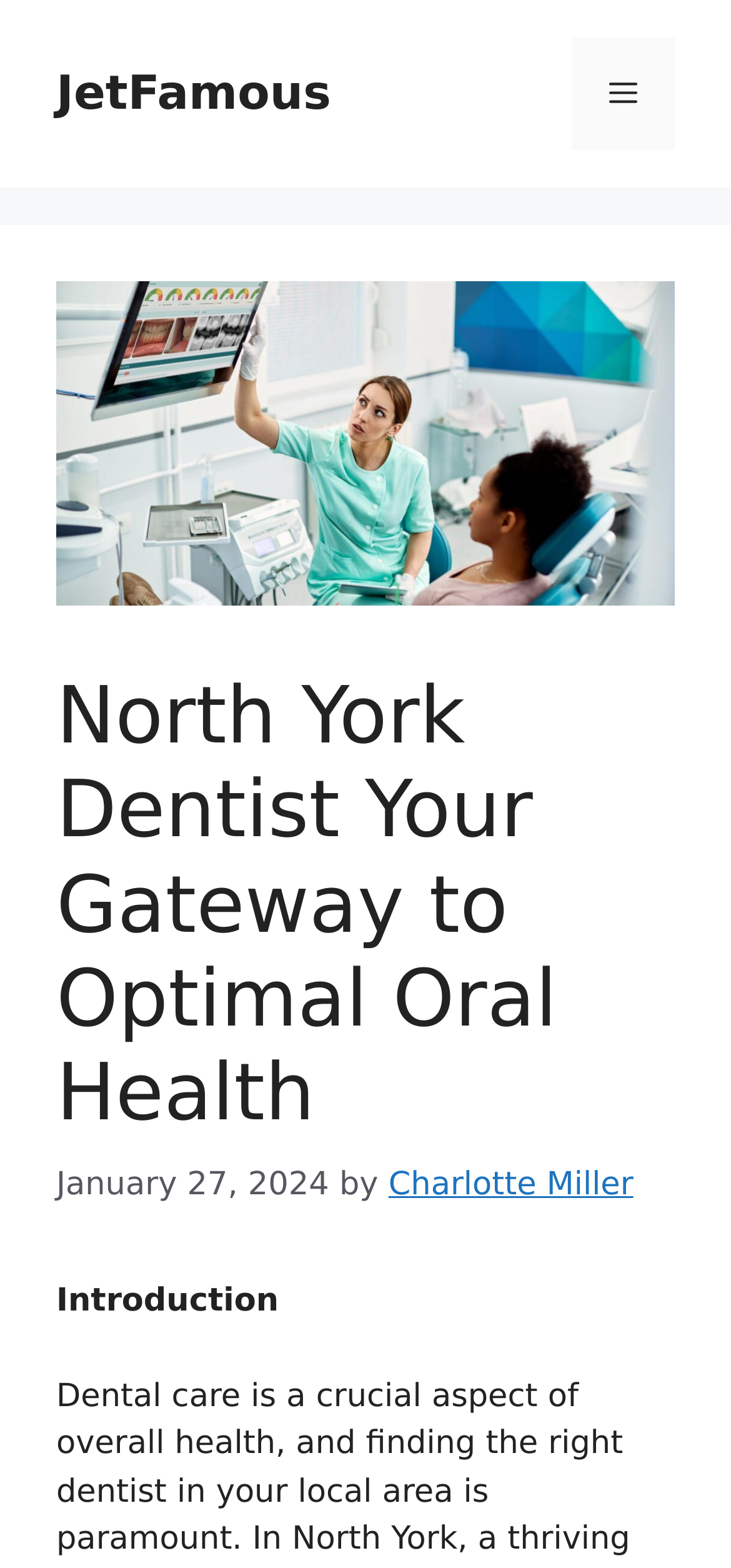Who wrote the introduction? Based on the screenshot, please respond with a single word or phrase.

Charlotte Miller